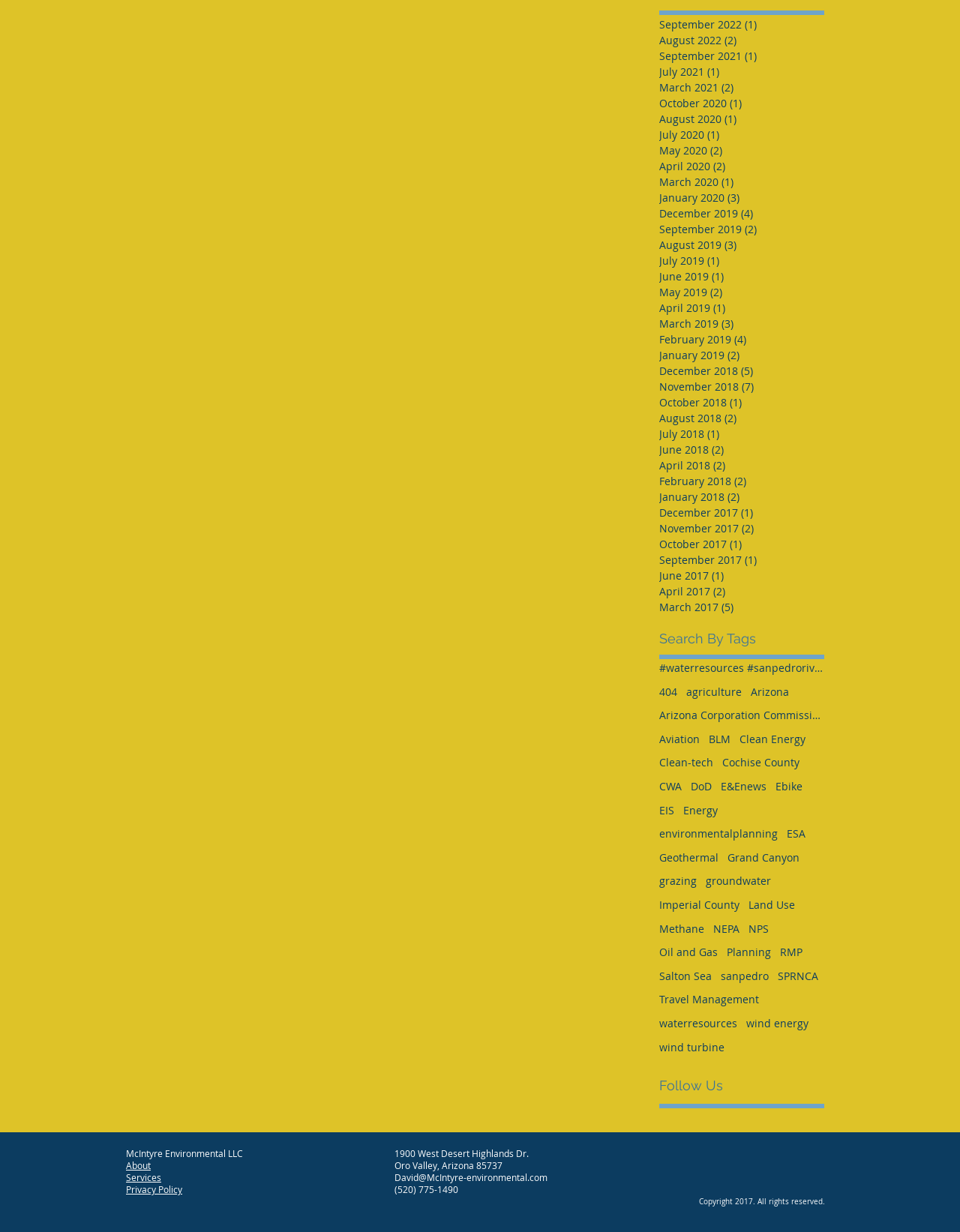Please identify the bounding box coordinates of the clickable area that will allow you to execute the instruction: "Read the recent post about A public strike movement against the military dictator in Salingyi township".

None